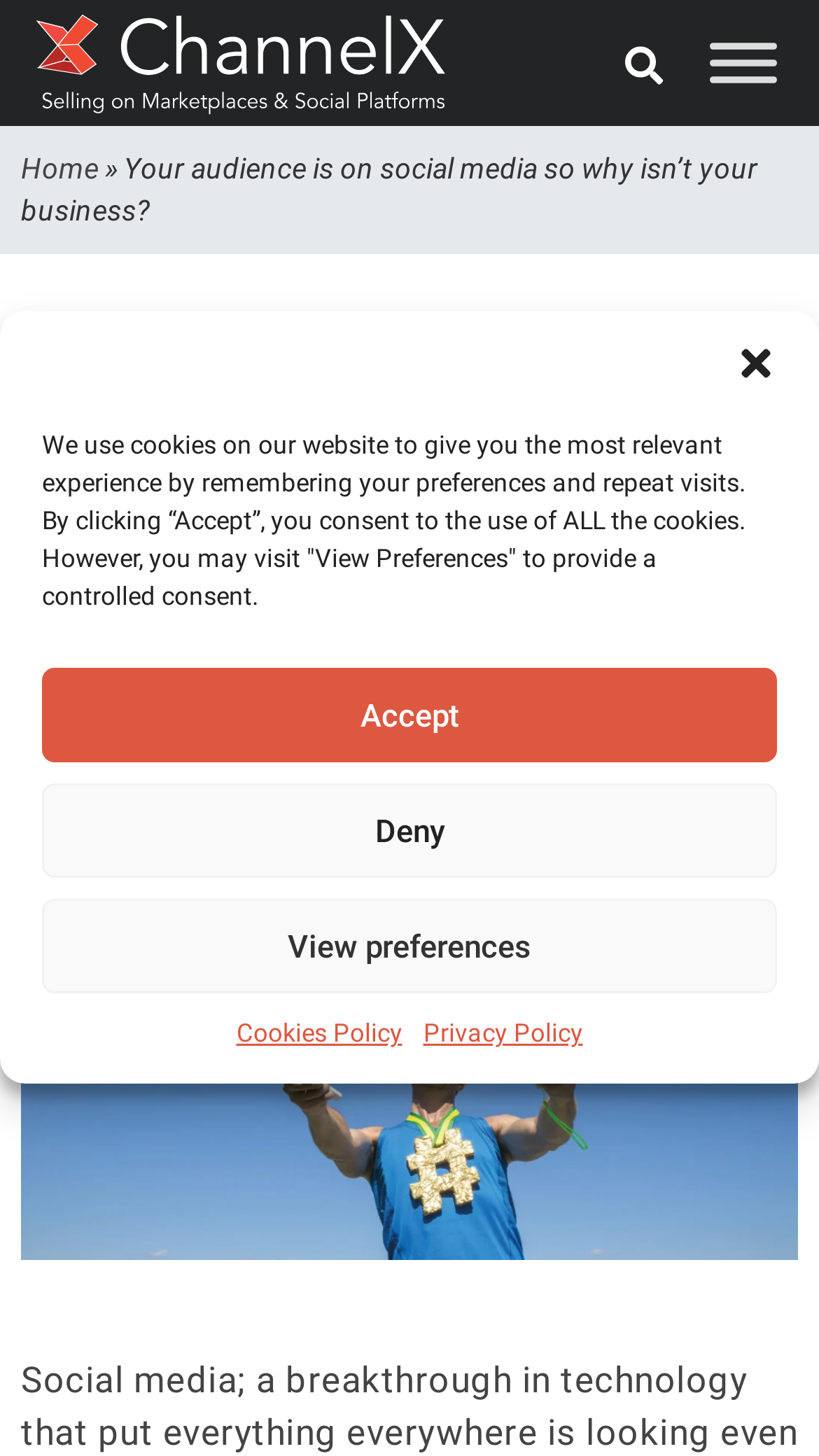Please find the bounding box coordinates of the element that must be clicked to perform the given instruction: "Toggle the menu". The coordinates should be four float numbers from 0 to 1, i.e., [left, top, right, bottom].

[0.867, 0.029, 0.949, 0.057]